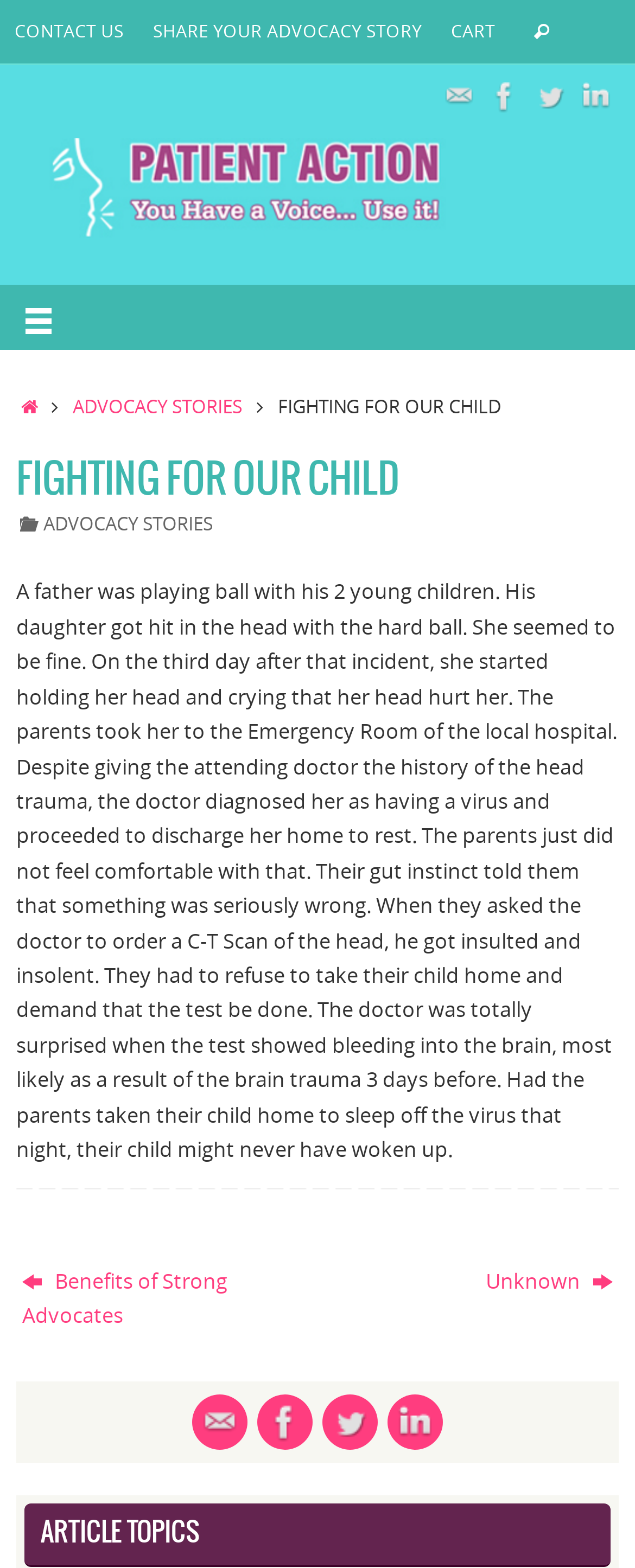Please identify the bounding box coordinates of the area I need to click to accomplish the following instruction: "View cart".

[0.7, 0.0, 0.79, 0.042]